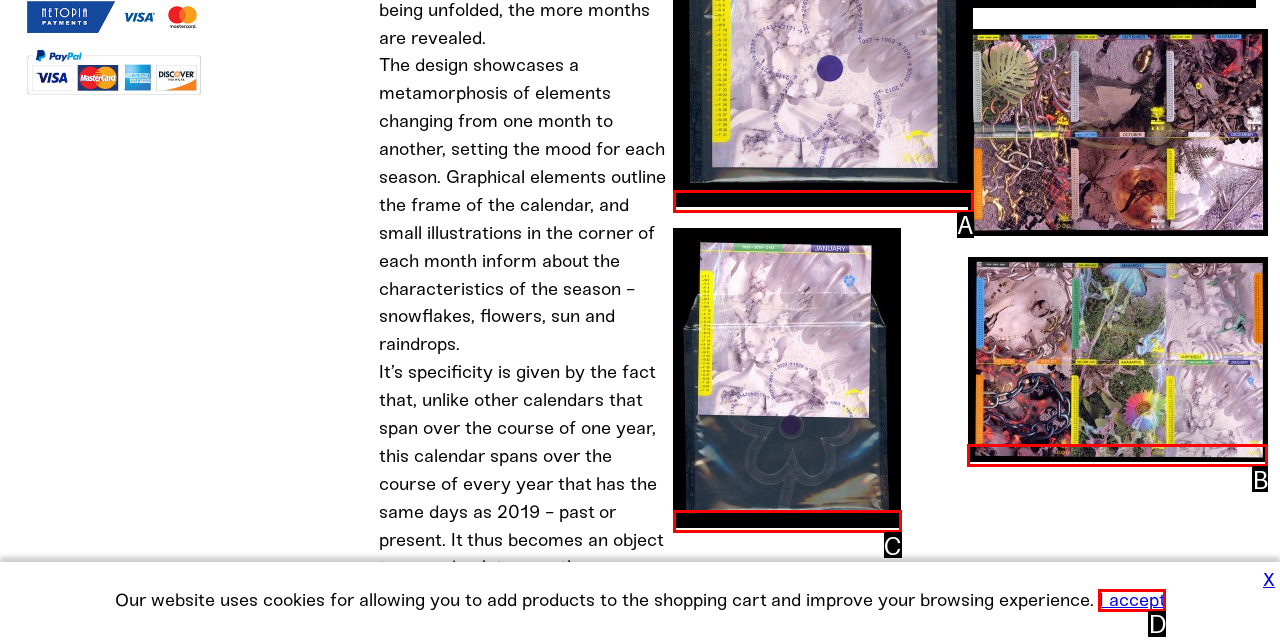Select the option that fits this description: I accept
Answer with the corresponding letter directly.

D